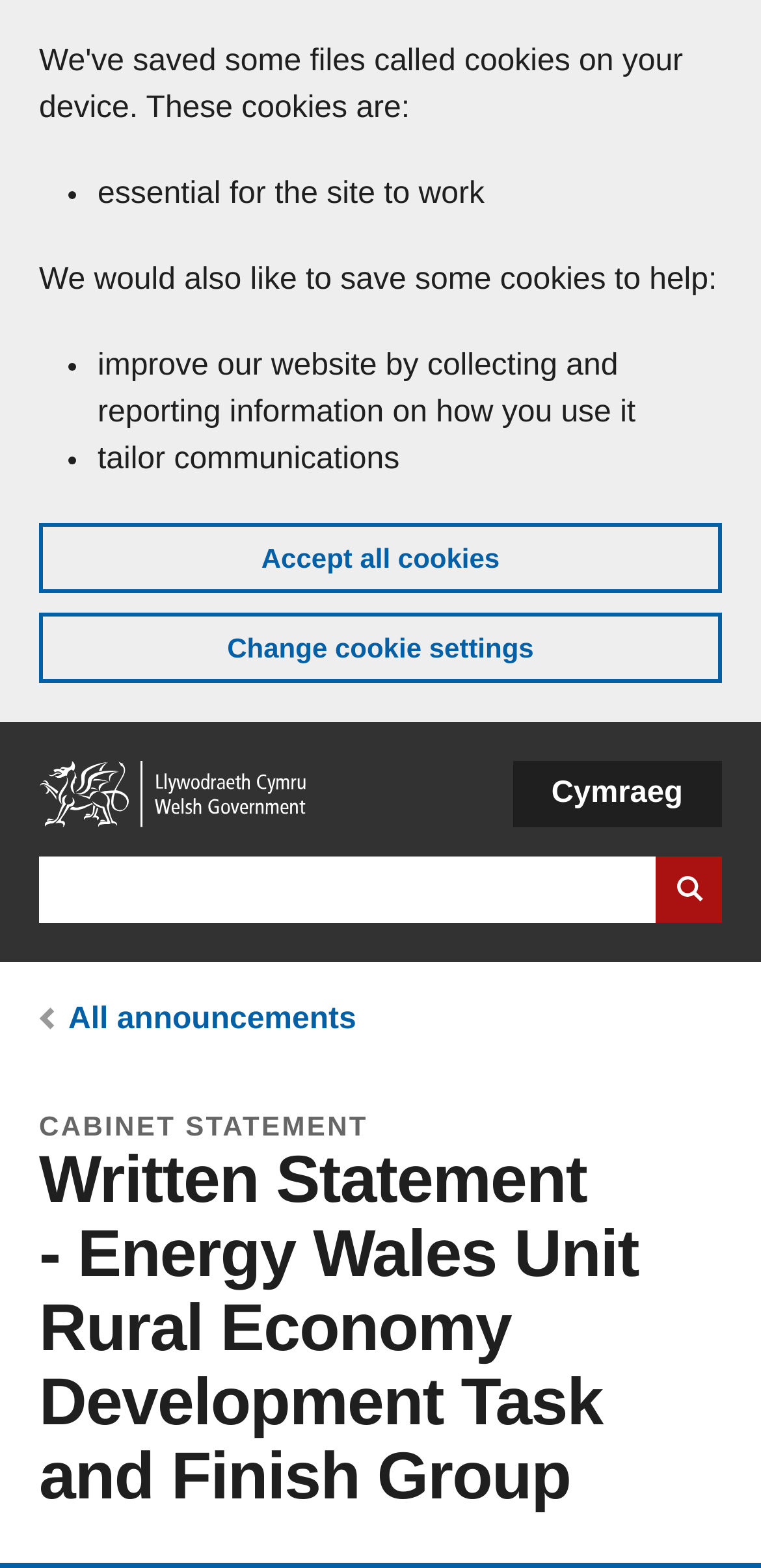Locate the bounding box coordinates of the element's region that should be clicked to carry out the following instruction: "Go to the home page". The coordinates need to be four float numbers between 0 and 1, i.e., [left, top, right, bottom].

[0.051, 0.485, 0.41, 0.528]